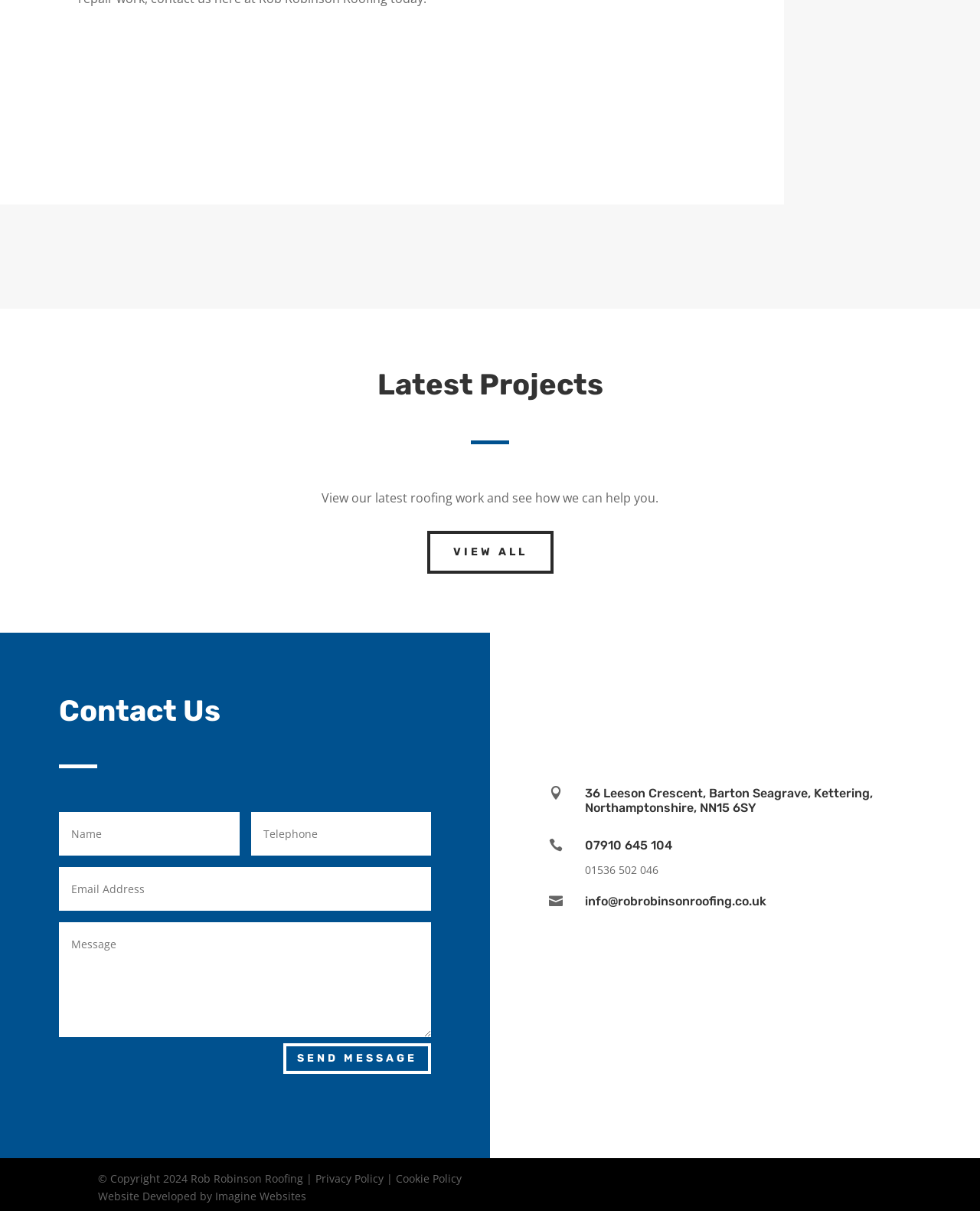How many types of roofing services are displayed on the webpage?
Based on the image, give a concise answer in the form of a single word or short phrase.

3